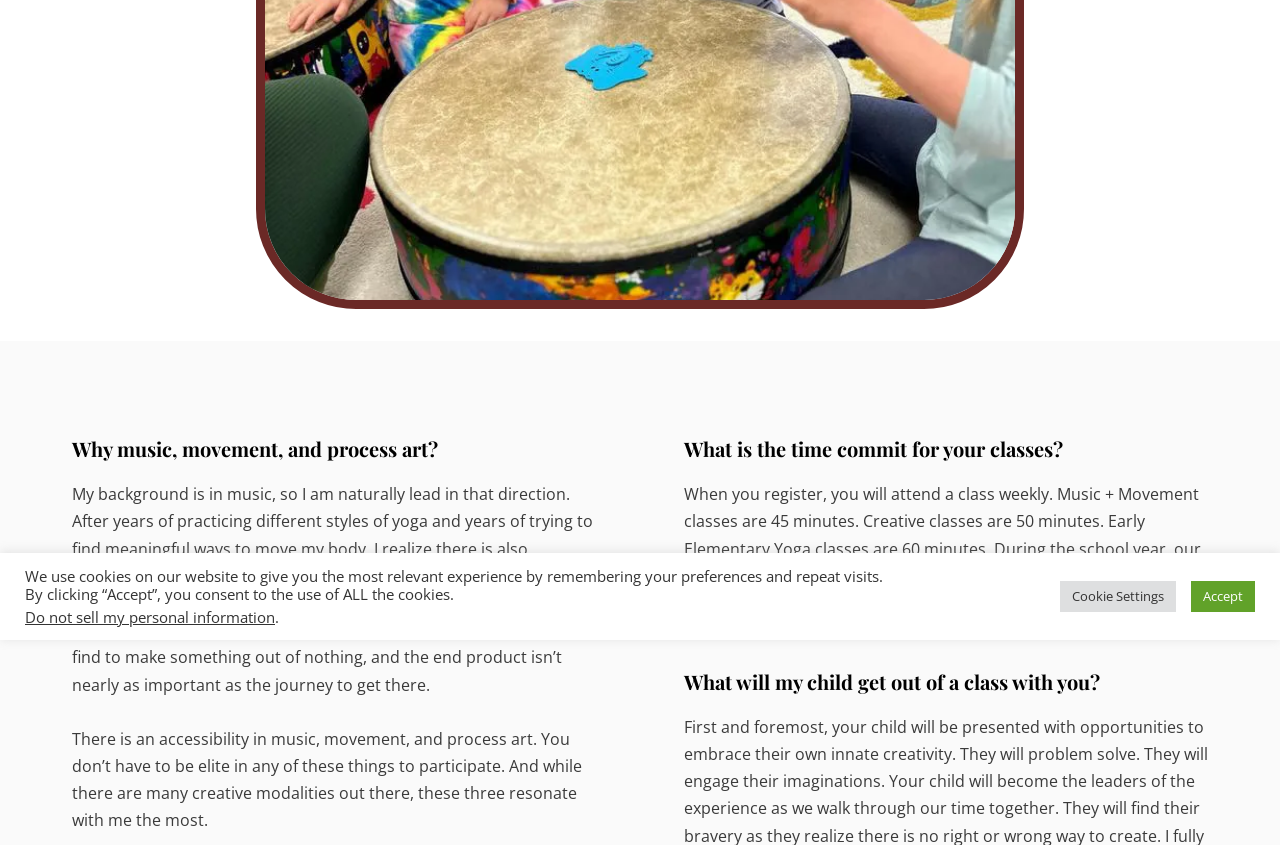From the element description: "Cookie Settings", extract the bounding box coordinates of the UI element. The coordinates should be expressed as four float numbers between 0 and 1, in the order [left, top, right, bottom].

[0.828, 0.688, 0.919, 0.724]